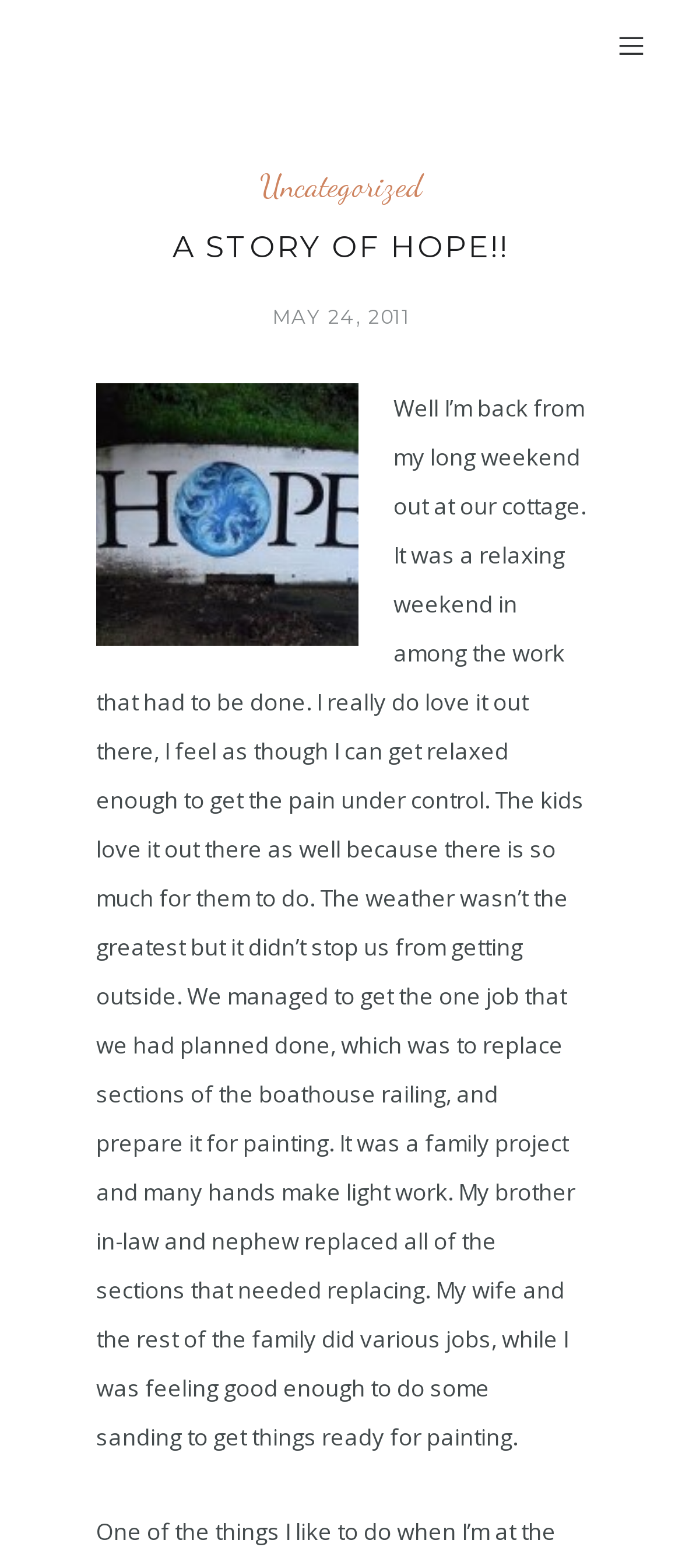What was the family project at the cottage?
Carefully analyze the image and provide a thorough answer to the question.

According to the text, the family project at the cottage was to replace sections of the boathouse railing and prepare it for painting, which was a collaborative effort involving many family members.